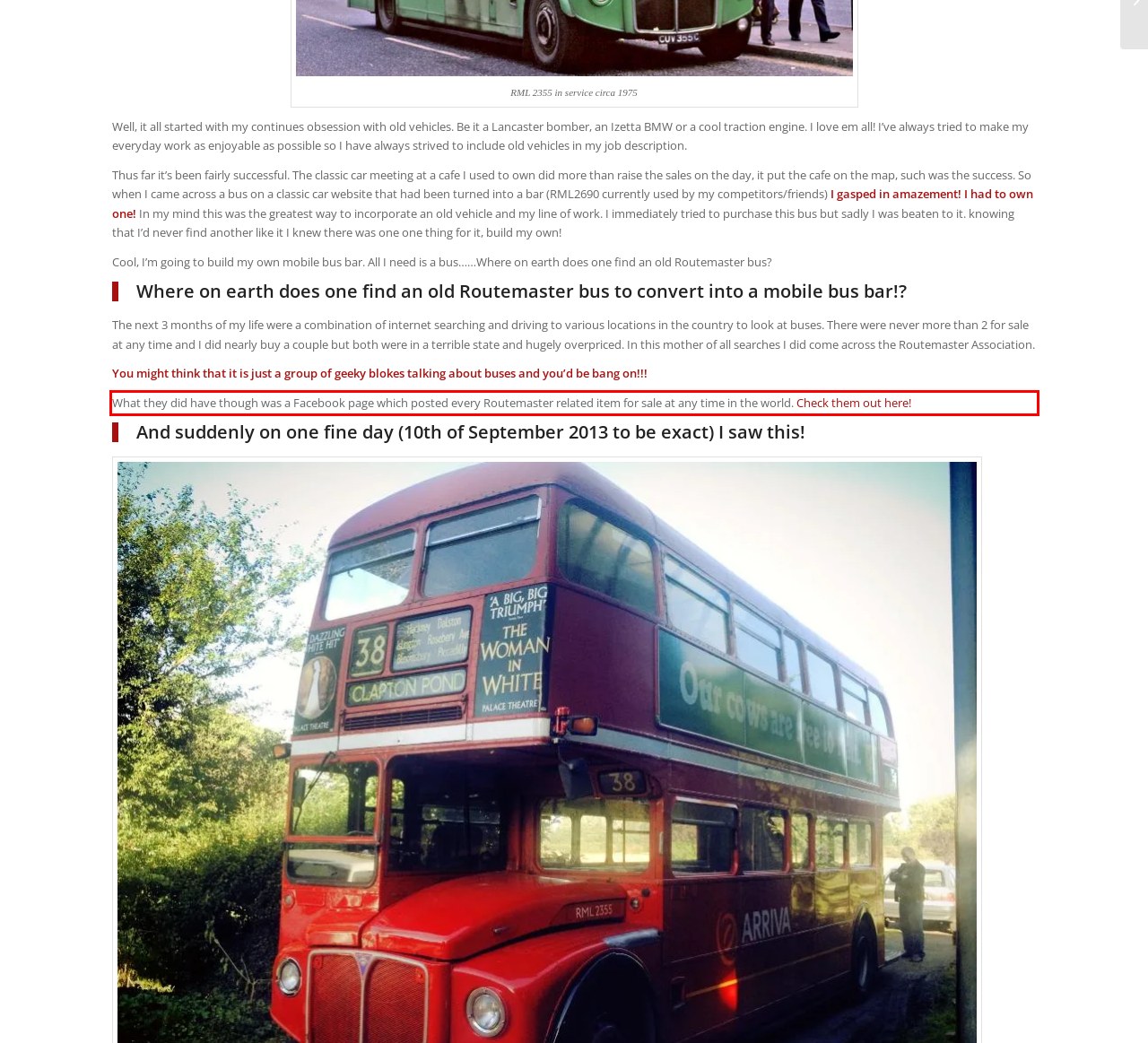Identify the text inside the red bounding box in the provided webpage screenshot and transcribe it.

What they did have though was a Facebook page which posted every Routemaster related item for sale at any time in the world. Check them out here!